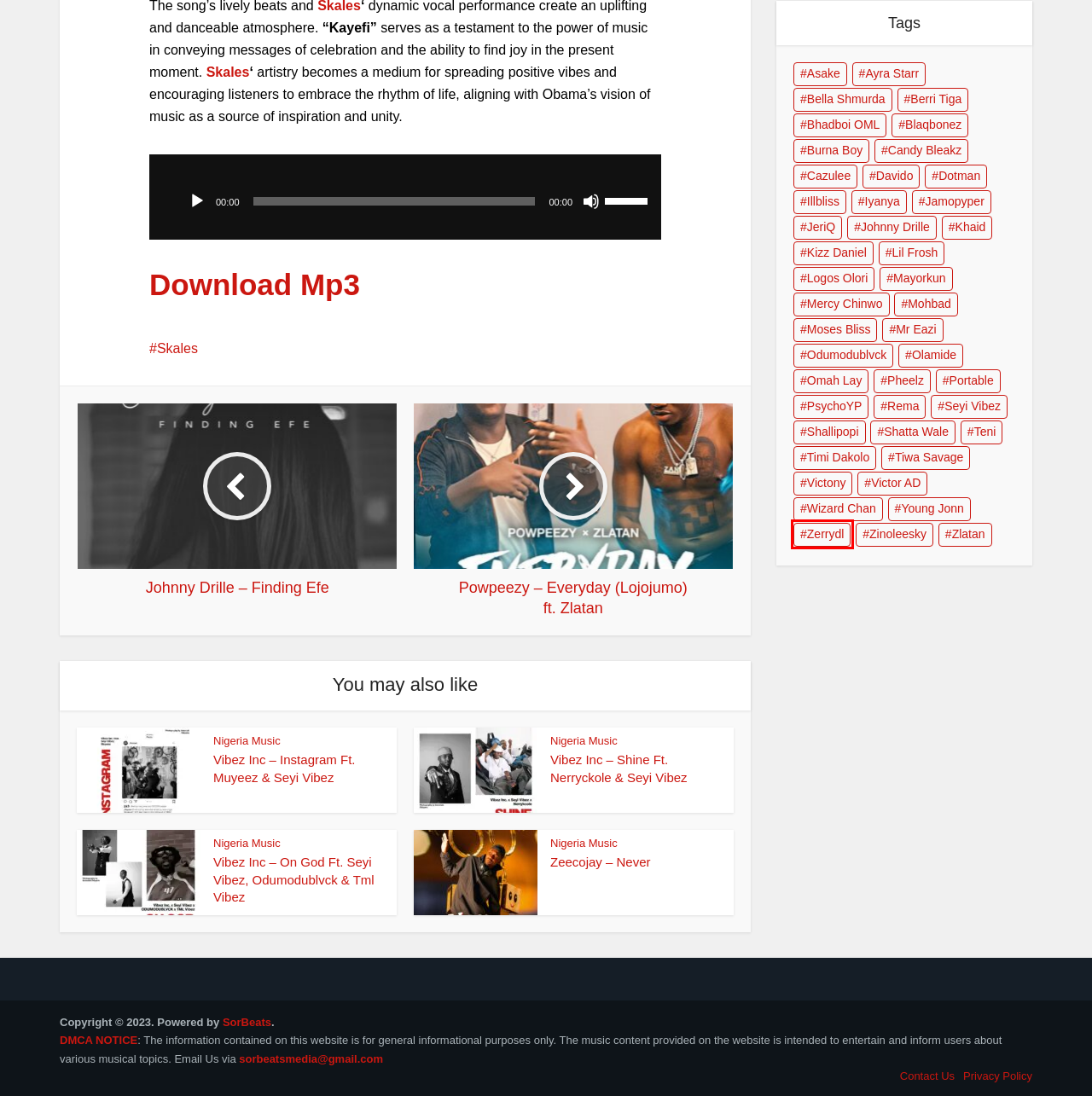Given a webpage screenshot with a UI element marked by a red bounding box, choose the description that best corresponds to the new webpage that will appear after clicking the element. The candidates are:
A. Privacy Policy
B. Download Latest Shatta Wale Songs
C. Download Latest Johnny Drille Songs
D. Download Latest Bhadboi OML Songs
E. Download Latest Candy Bleakz Songs
F. Download Latest Lil Frosh Songs
G. Download Latest Zerrydl Songs
H. Download Latest Ayra Starr Songs

G